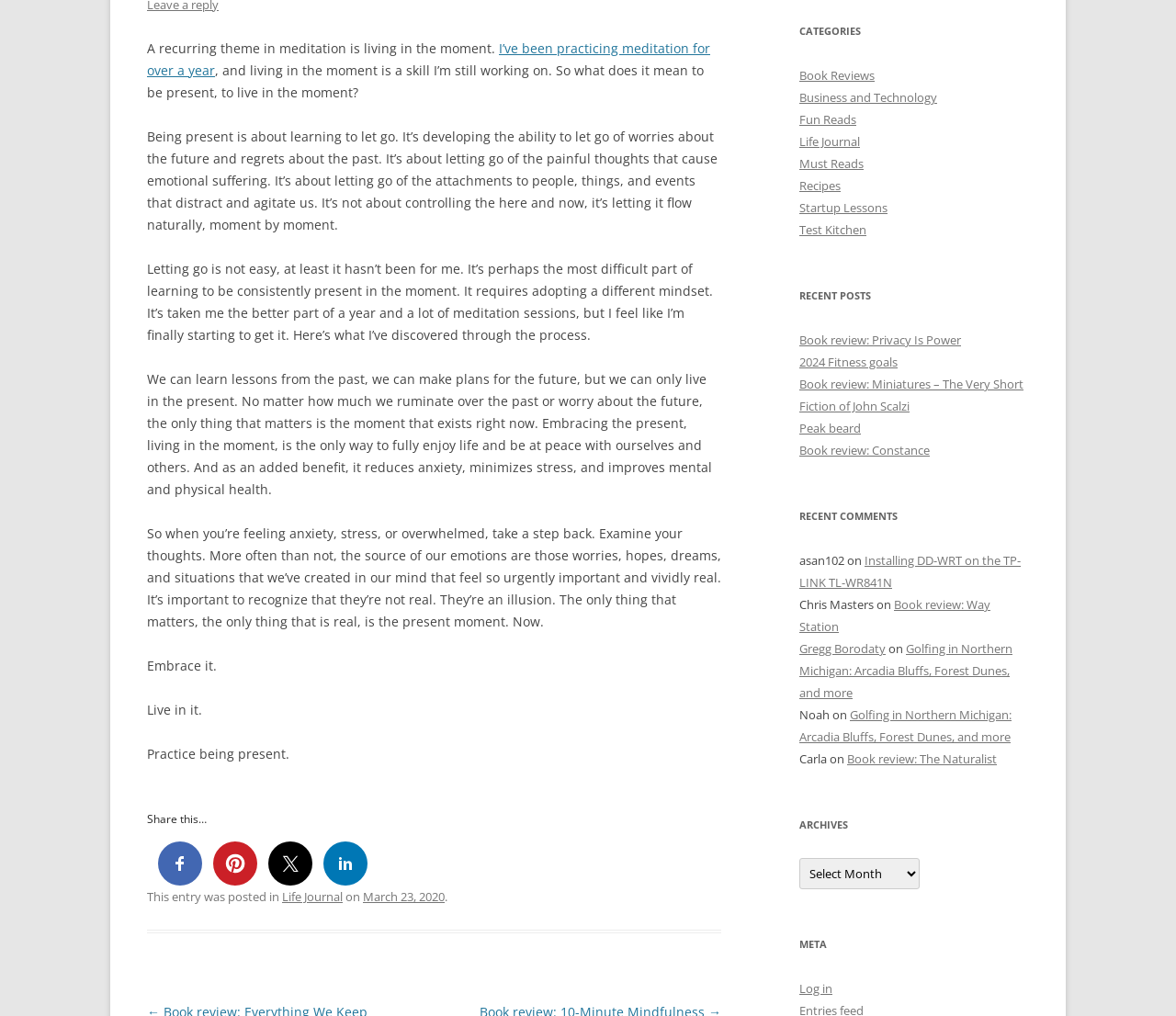Given the description "Book review: Privacy Is Power", determine the bounding box of the corresponding UI element.

[0.68, 0.327, 0.817, 0.343]